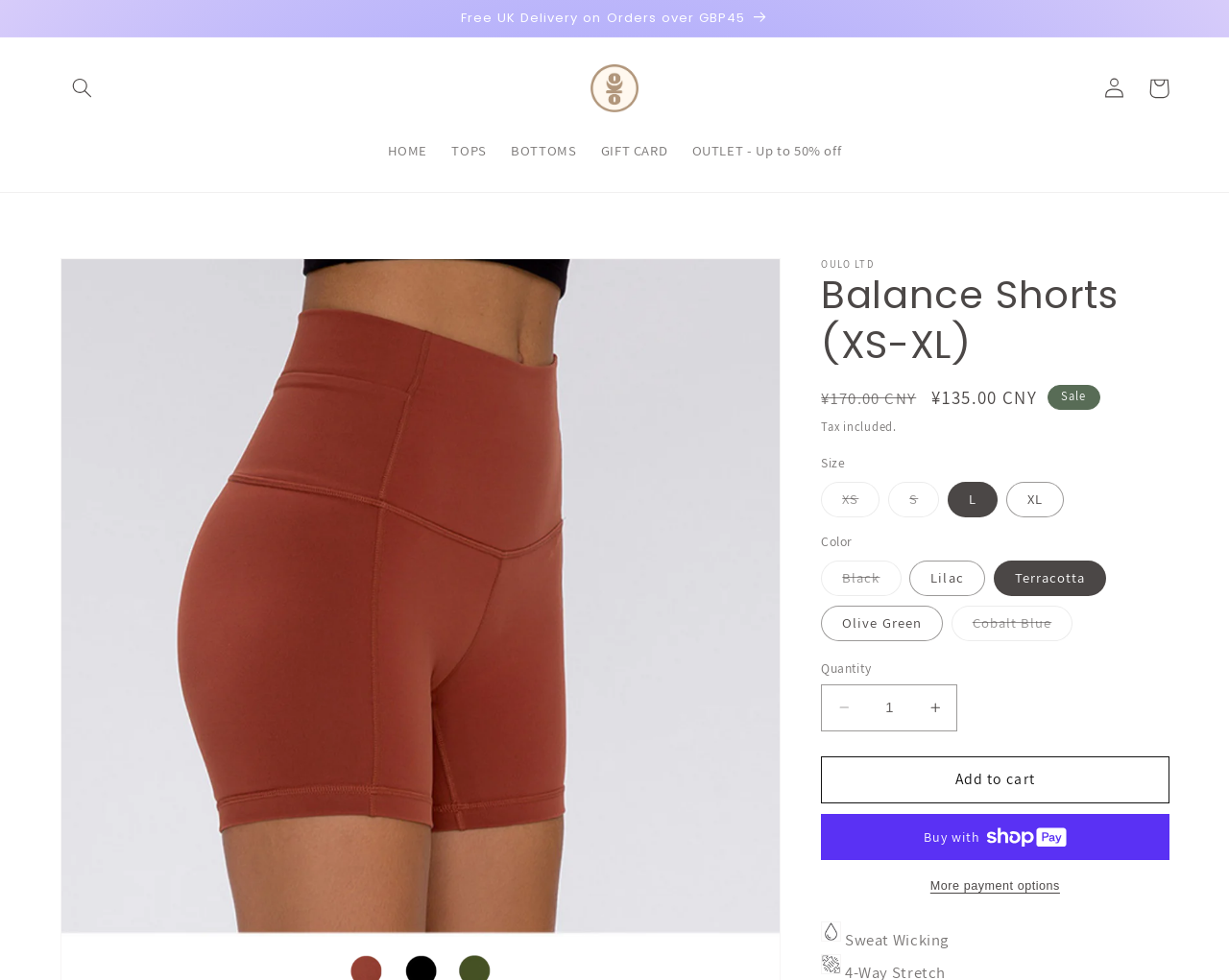Given the element description, predict the bounding box coordinates in the format (top-left x, top-left y, bottom-right x, bottom-right y), using floating point numbers between 0 and 1: Buy now with ShopPayBuy with

[0.668, 0.83, 0.951, 0.878]